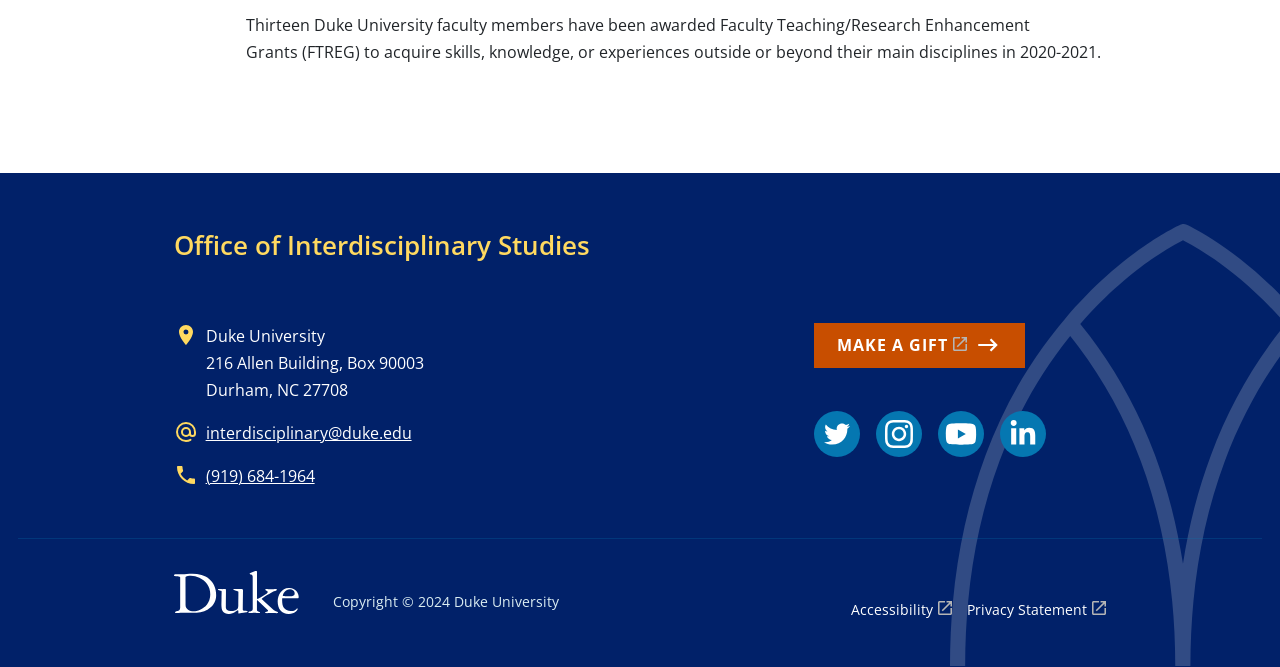Please give a one-word or short phrase response to the following question: 
What is the year of copyright?

2024